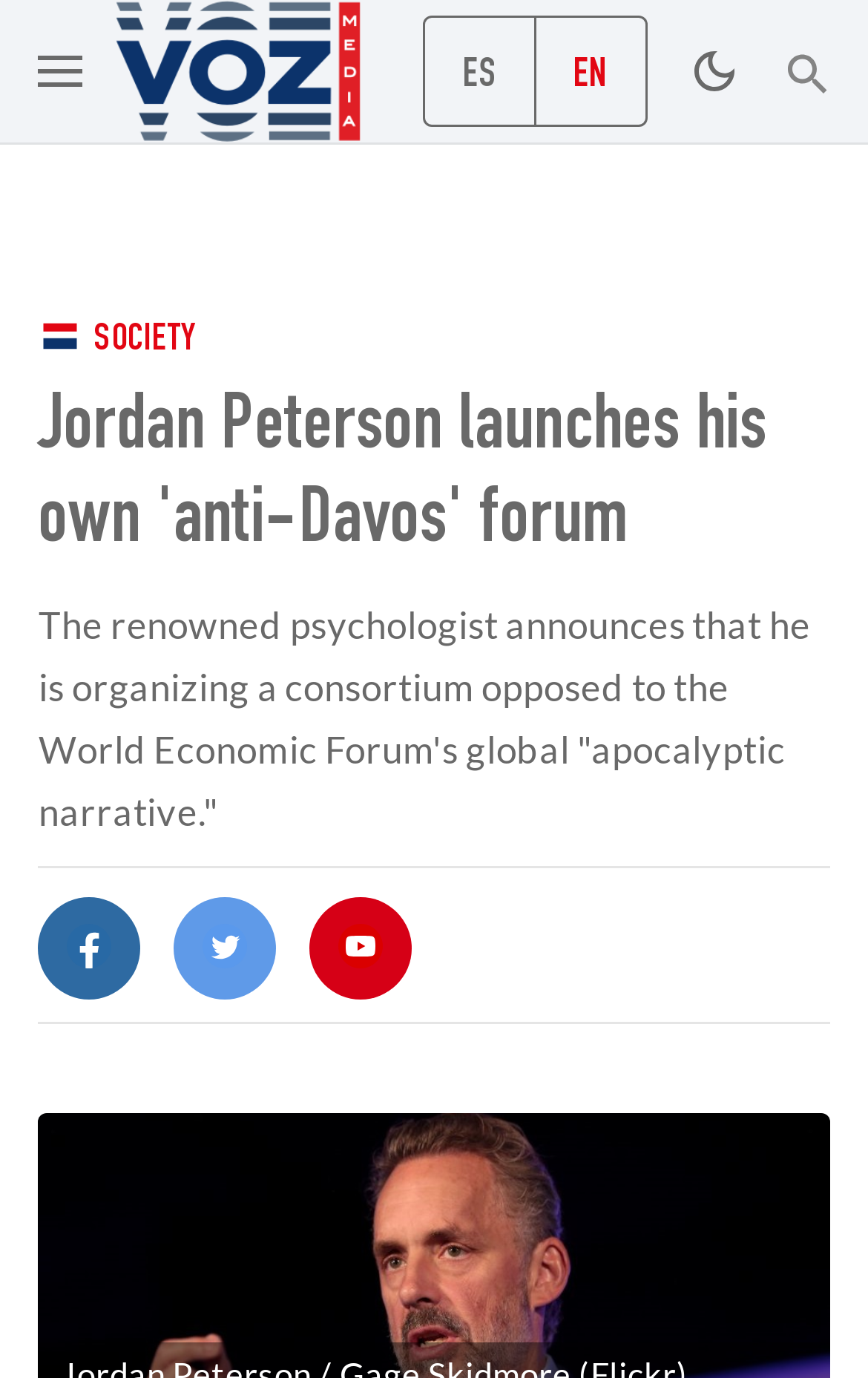Determine the bounding box coordinates of the clickable region to follow the instruction: "Search for a topic".

[0.904, 0.032, 0.956, 0.068]